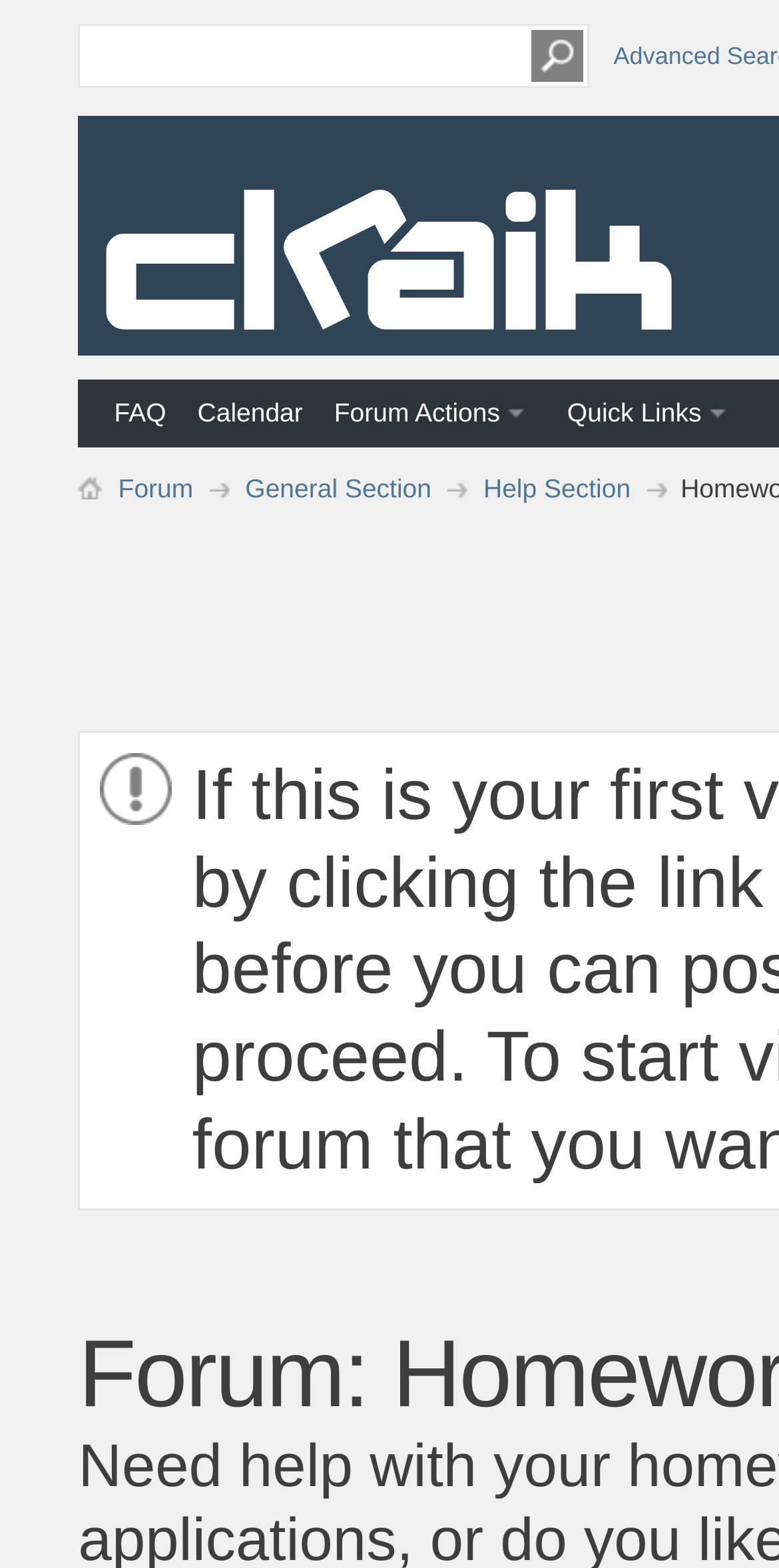Write an extensive caption that covers every aspect of the webpage.

The webpage appears to be a forum or community platform focused on homework and academic assistance. At the top, there is a prominent textbox, likely for users to input their queries or requests, accompanied by a "Submit" button to the right. 

Below the textbox, there is a large image that spans most of the width of the page, possibly a banner or logo. 

On the left side, there are several links, including "Home", "Forum", "General Section", and "Help Section", which suggest that the webpage is part of a larger forum or community with various sections and categories. The "Home" link has an associated image and a keyboard shortcut, Alt+1.

On the top-right side, there are four links: "FAQ", "Calendar", "Forum Actions", and "Quick Links", which provide additional functionality and resources for users.